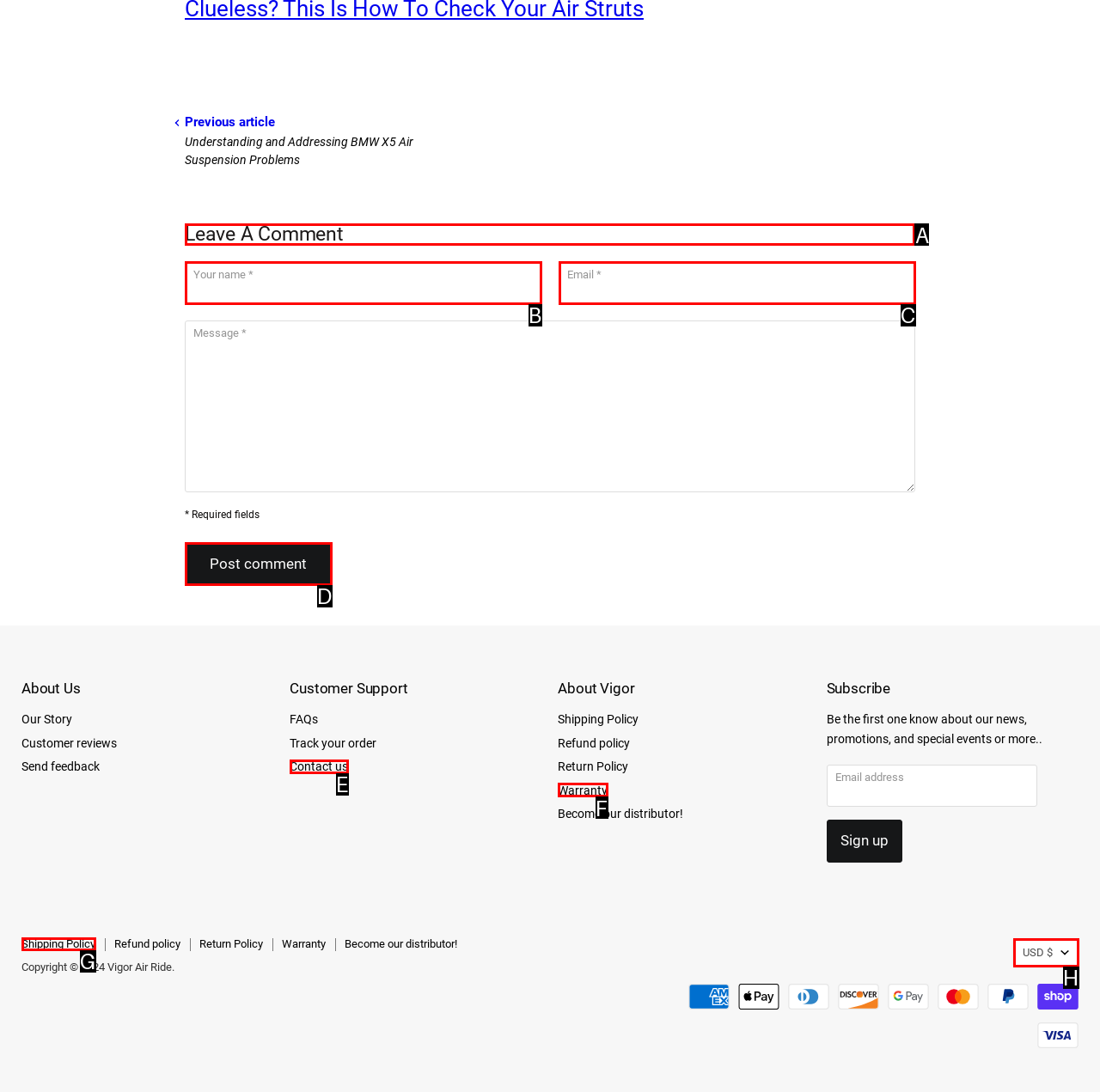Identify the correct choice to execute this task: Leave a comment
Respond with the letter corresponding to the right option from the available choices.

A